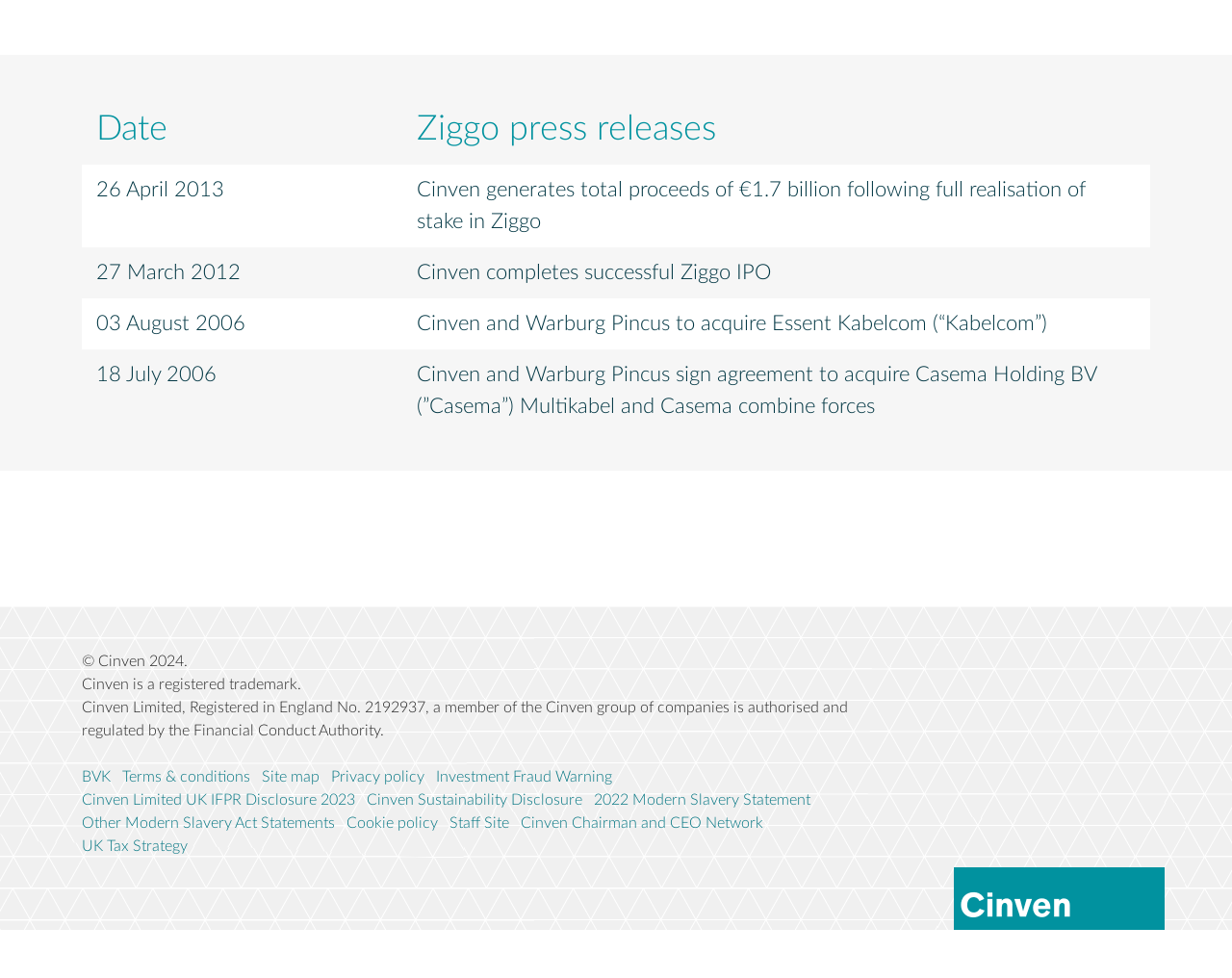What is the company name mentioned in the footer? Based on the image, give a response in one word or a short phrase.

Cinven